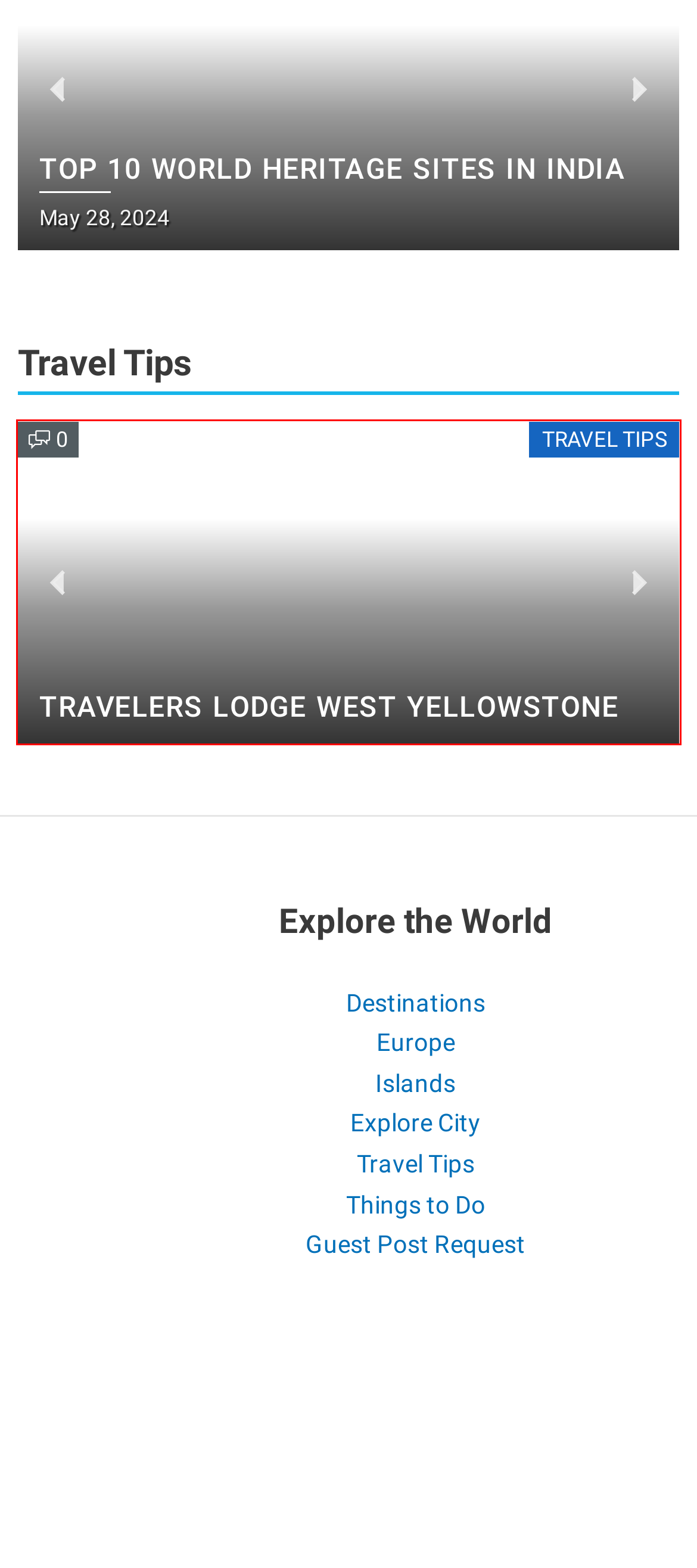Given a screenshot of a webpage with a red rectangle bounding box around a UI element, select the best matching webpage description for the new webpage that appears after clicking the highlighted element. The candidate descriptions are:
A. 10 Best Places to Visit in Himachal Pradesh -
B. What Are the Best Things to Do Kona Hawaii? -
C. 10 World Heritage Sites in Nepal -
D. City -
E. Travelers Lodge West Yellowstone
F. Guest Post -
G. Things to Do -
H. Islands -

E